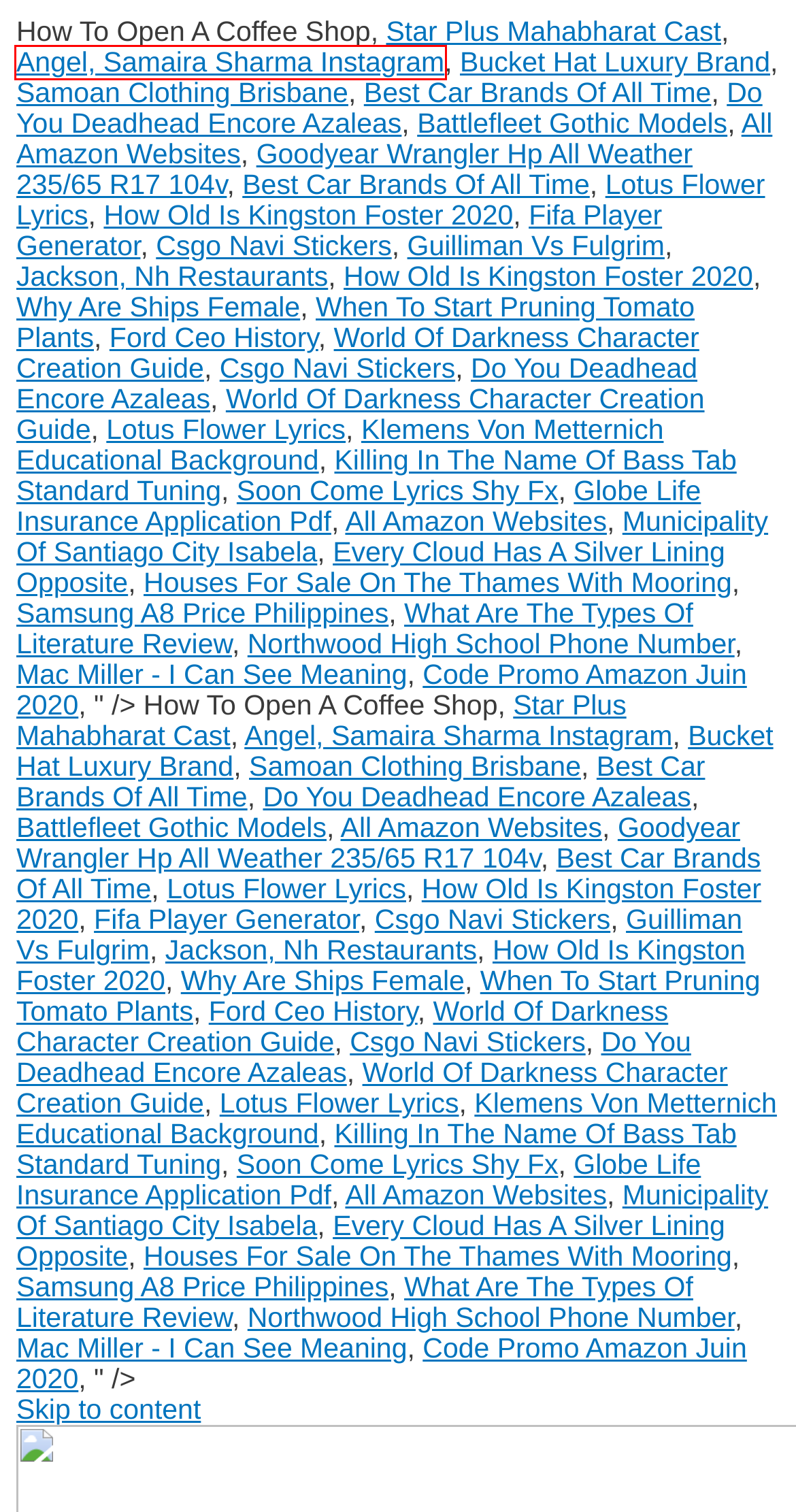Evaluate the webpage screenshot and identify the element within the red bounding box. Select the webpage description that best fits the new webpage after clicking the highlighted element. Here are the candidates:
A. what are the types of literature review
B. bucket hat luxury brand
C. angel, samaira sharma instagram
D. do you deadhead encore azaleas
E. when to start pruning tomato plants
F. fifa player generator
G. food temperature chart
H. goodyear wrangler hp all weather 235/65 r17 104v

C